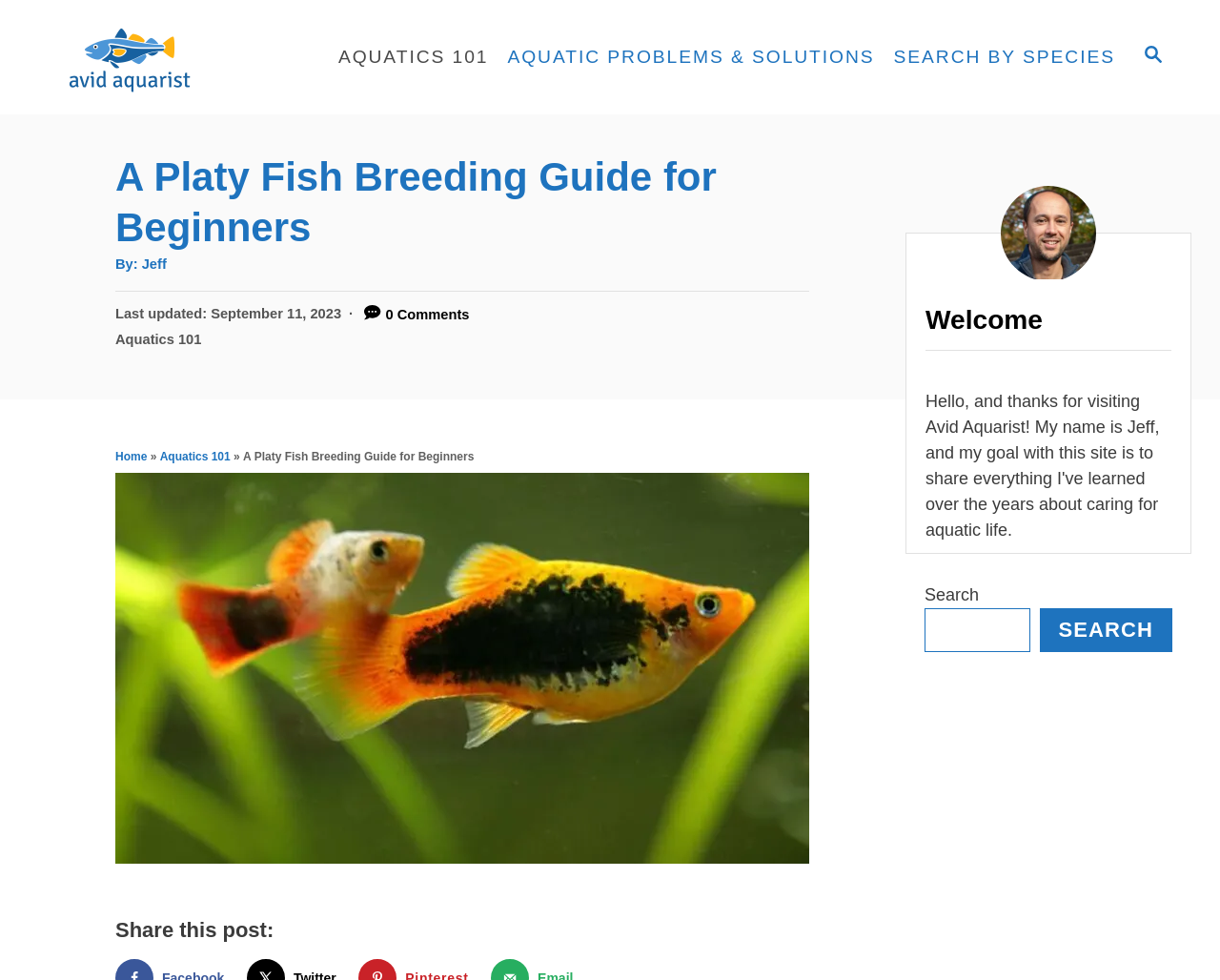Extract the bounding box coordinates for the UI element described by the text: "Search". The coordinates should be in the form of [left, top, right, bottom] with values between 0 and 1.

[0.852, 0.621, 0.961, 0.666]